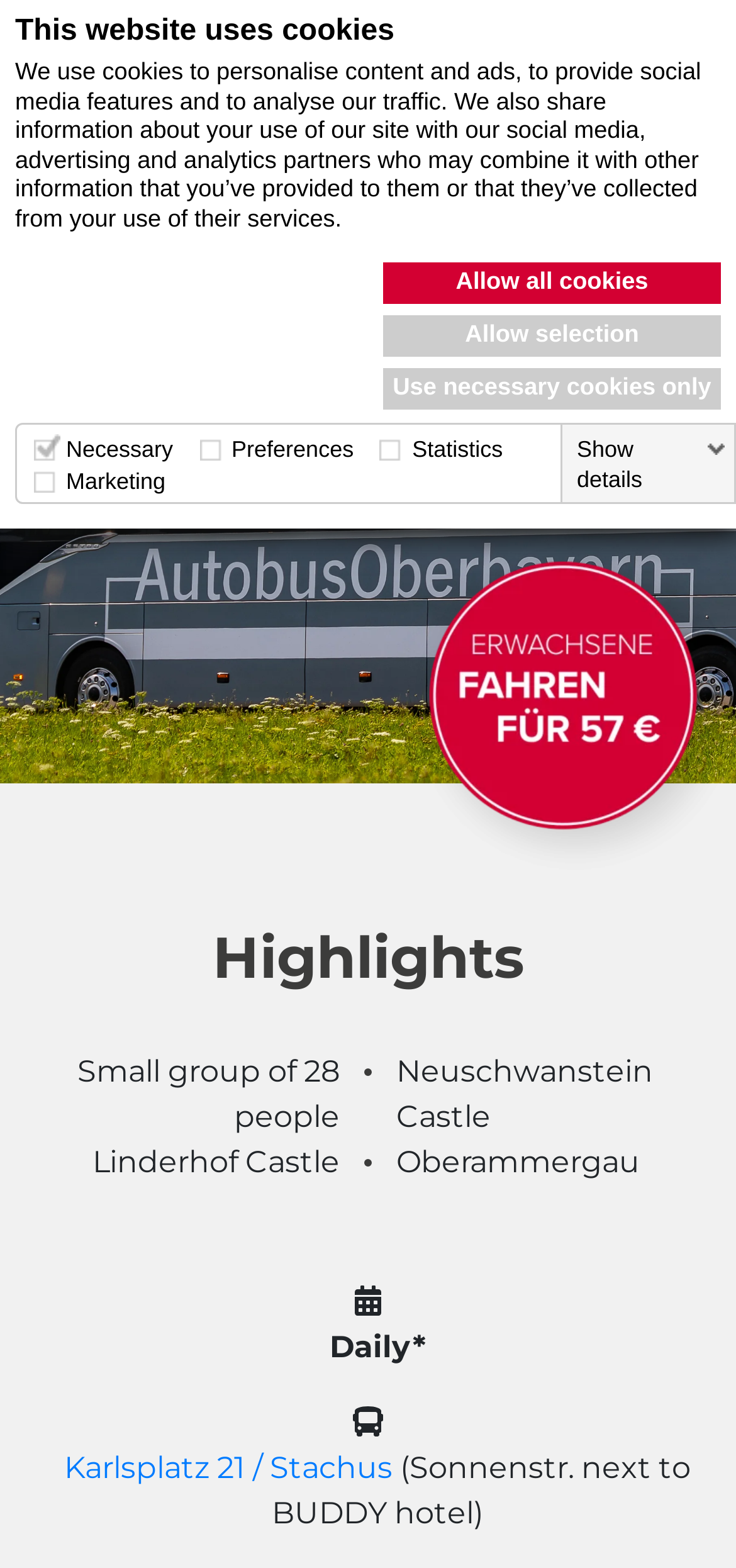Based on the element description "Allow all cookies", predict the bounding box coordinates of the UI element.

[0.521, 0.167, 0.979, 0.193]